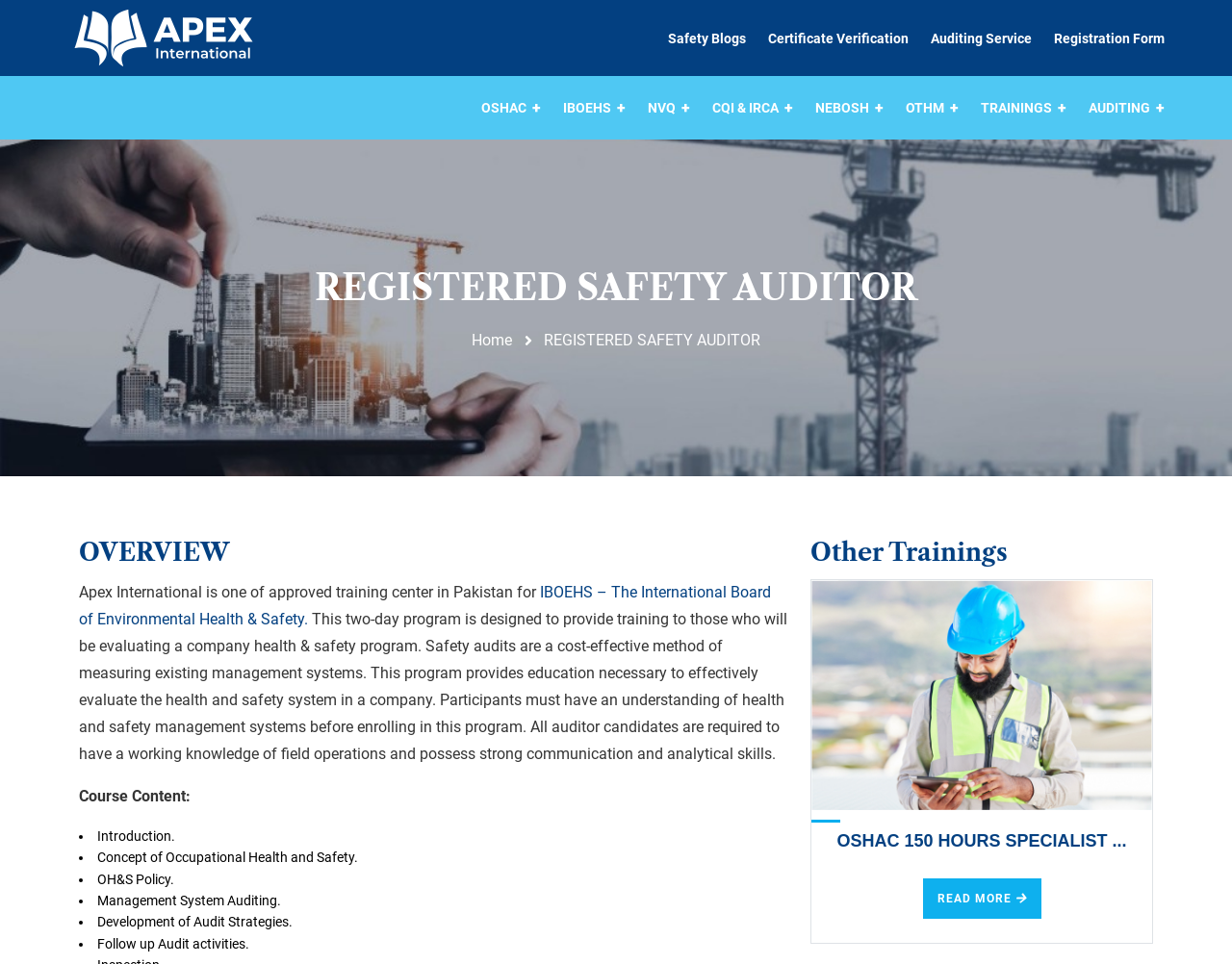Locate the bounding box coordinates of the element you need to click to accomplish the task described by this instruction: "Click on READ MORE".

[0.749, 0.911, 0.845, 0.978]